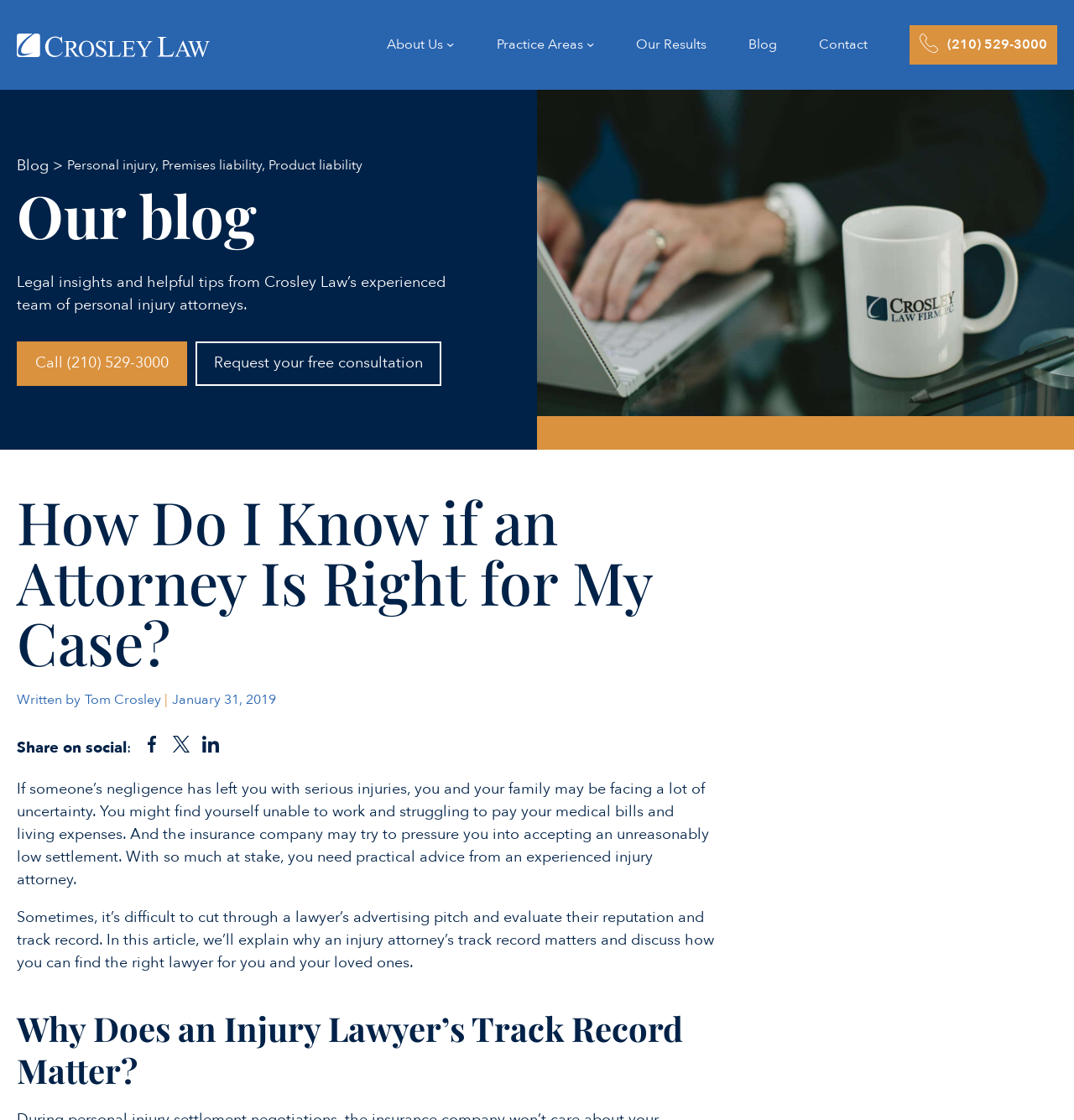What is the purpose of the 'Request your free consultation' link?
Using the image as a reference, give a one-word or short phrase answer.

To request a free consultation